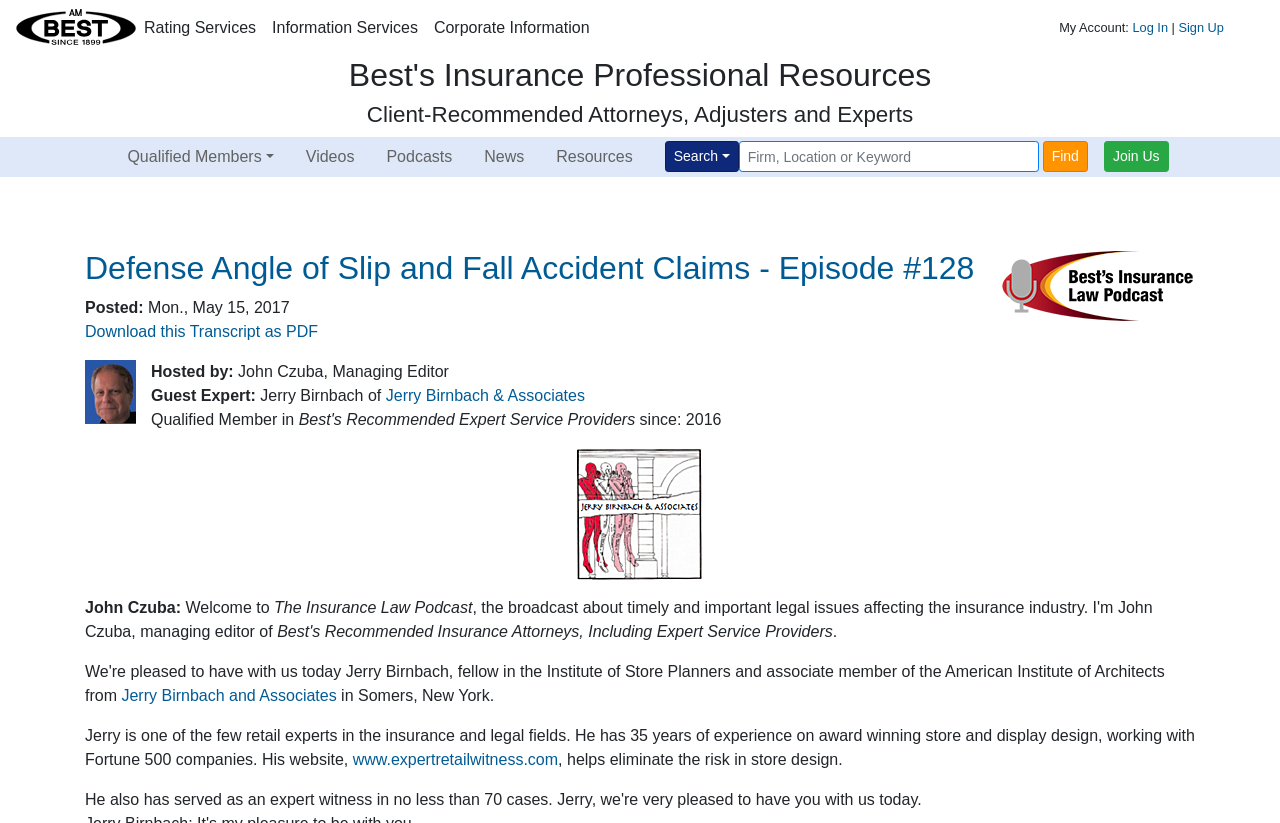Find the bounding box coordinates of the element to click in order to complete this instruction: "Visit Jerry Birnbach and Associates' website". The bounding box coordinates must be four float numbers between 0 and 1, denoted as [left, top, right, bottom].

[0.301, 0.47, 0.457, 0.49]